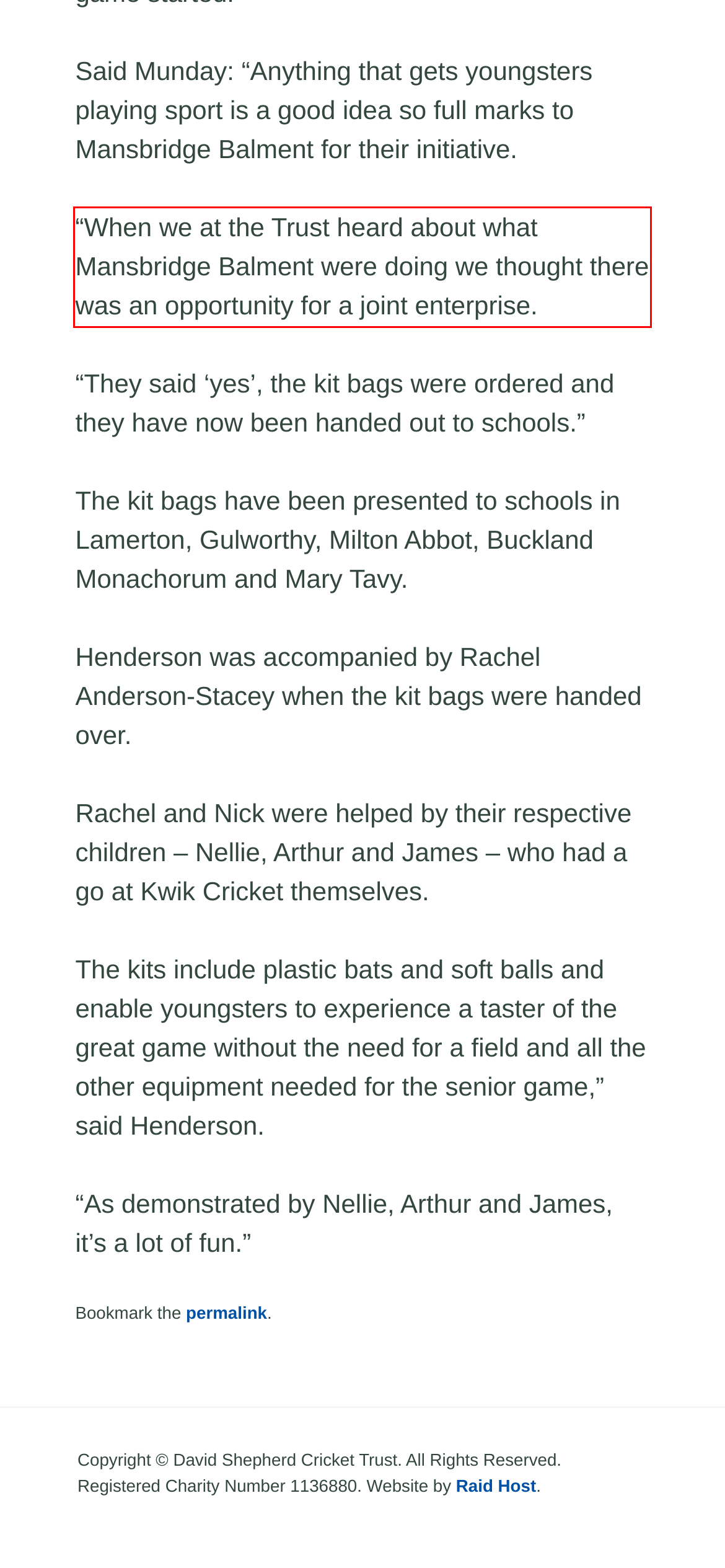Using the webpage screenshot, recognize and capture the text within the red bounding box.

“When we at the Trust heard about what Mansbridge Balment were doing we thought there was an opportunity for a joint enterprise.